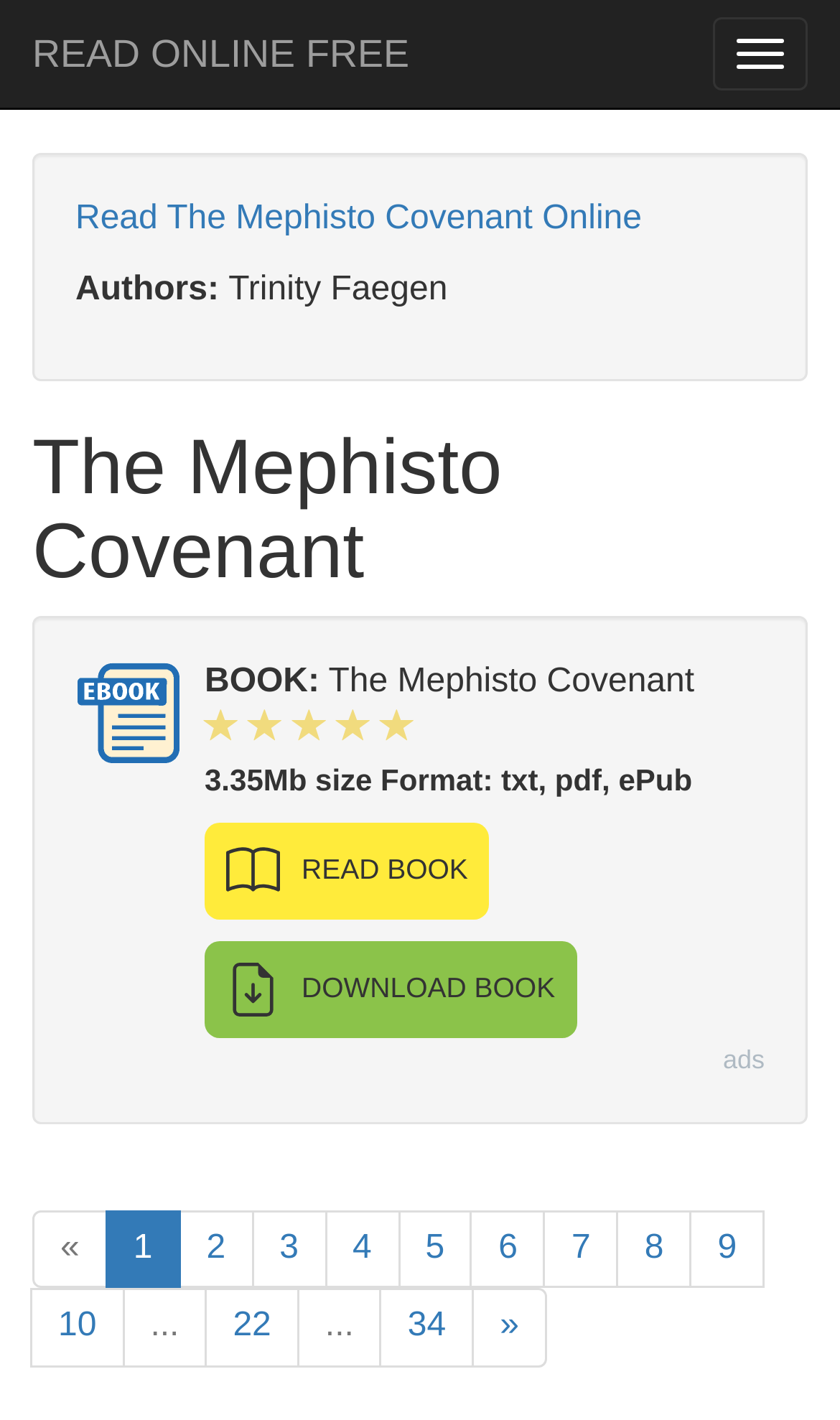Please determine the main heading text of this webpage.

The Mephisto Covenant